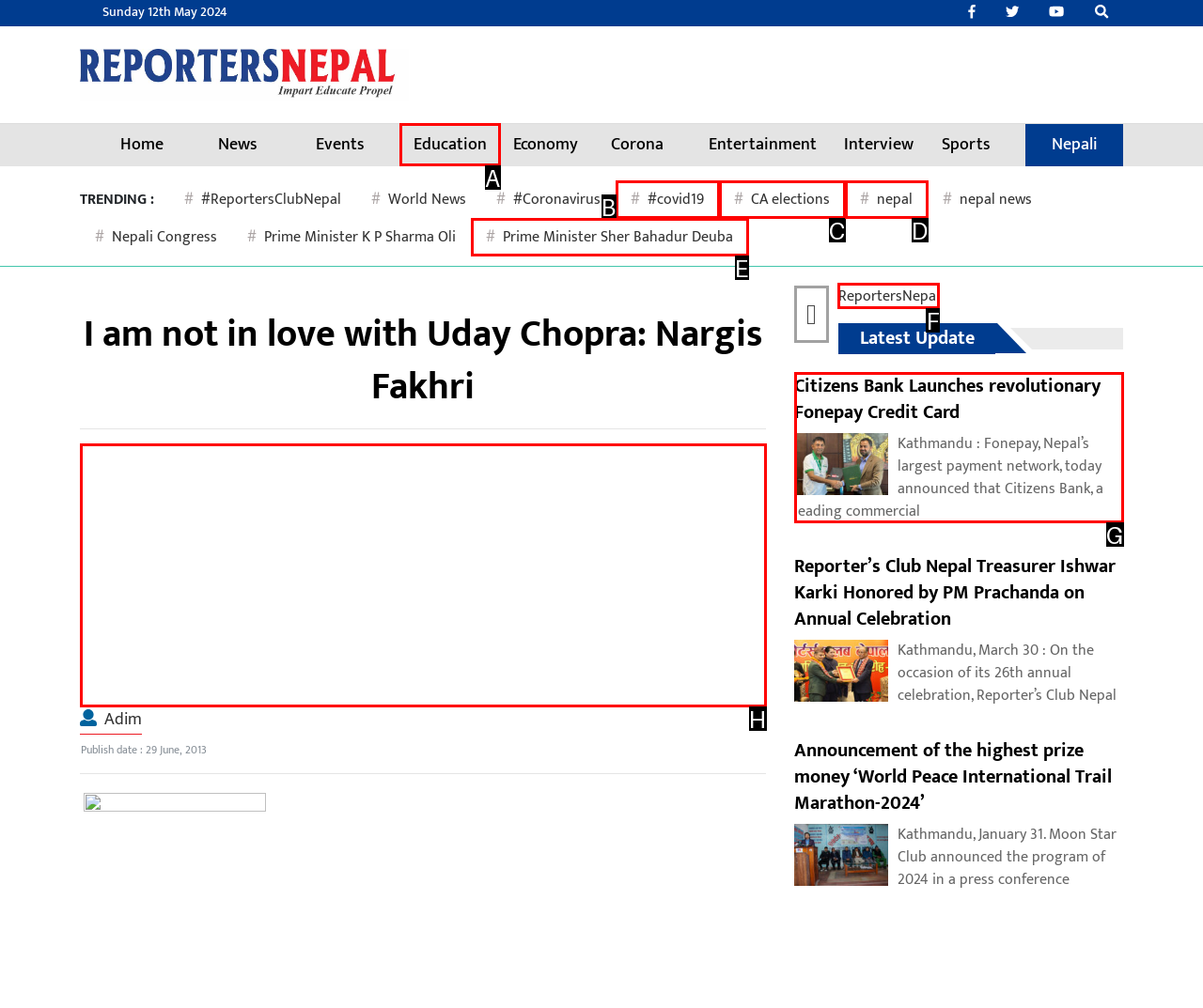From the provided options, pick the HTML element that matches the description: # nepal. Respond with the letter corresponding to your choice.

D